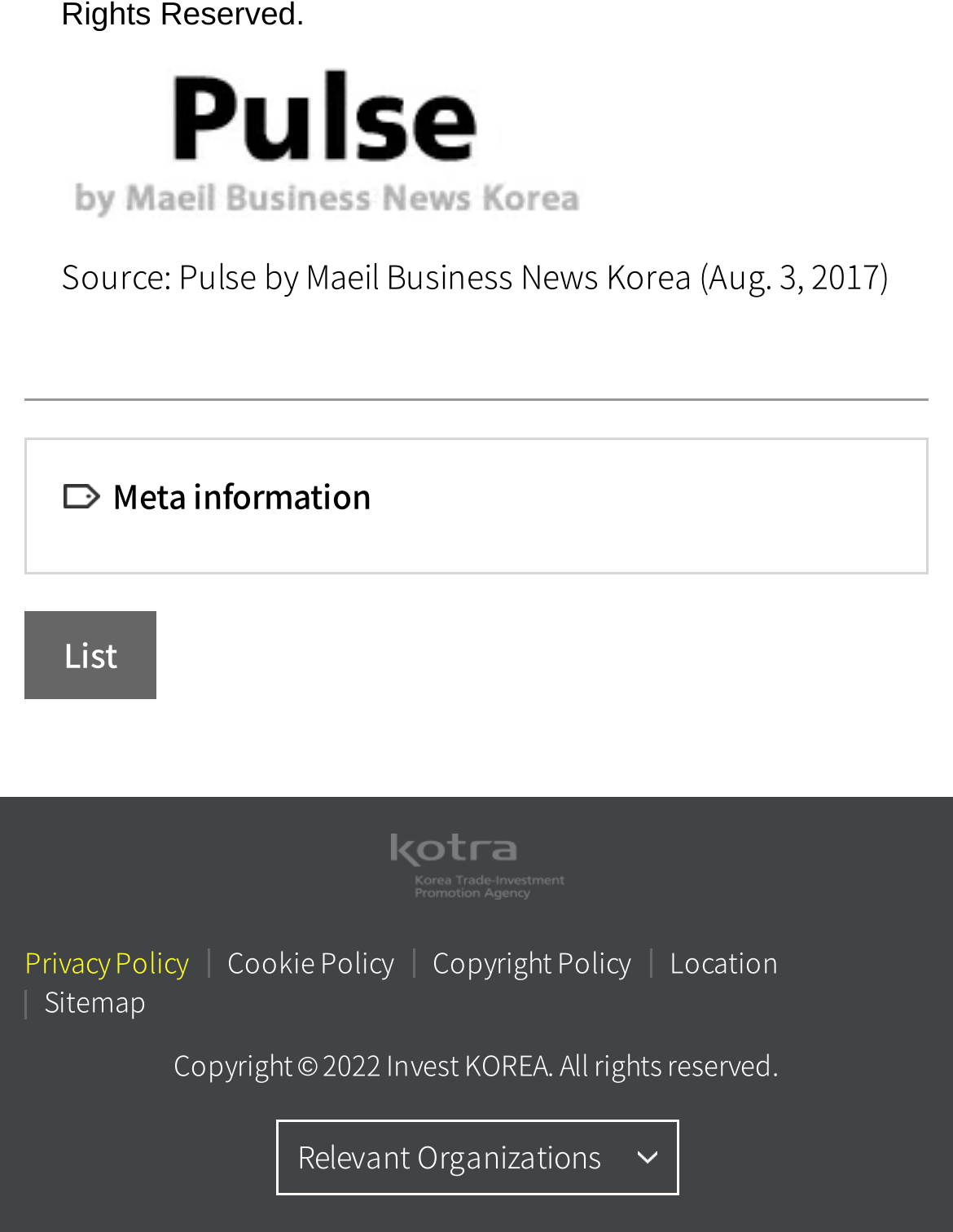What is the source of the news?
Using the image as a reference, deliver a detailed and thorough answer to the question.

I found the source of the news by looking at the StaticText element with the text 'Source: Pulse by Maeil Business News Korea (Aug. 3, 2017)' which is located at the top of the webpage.